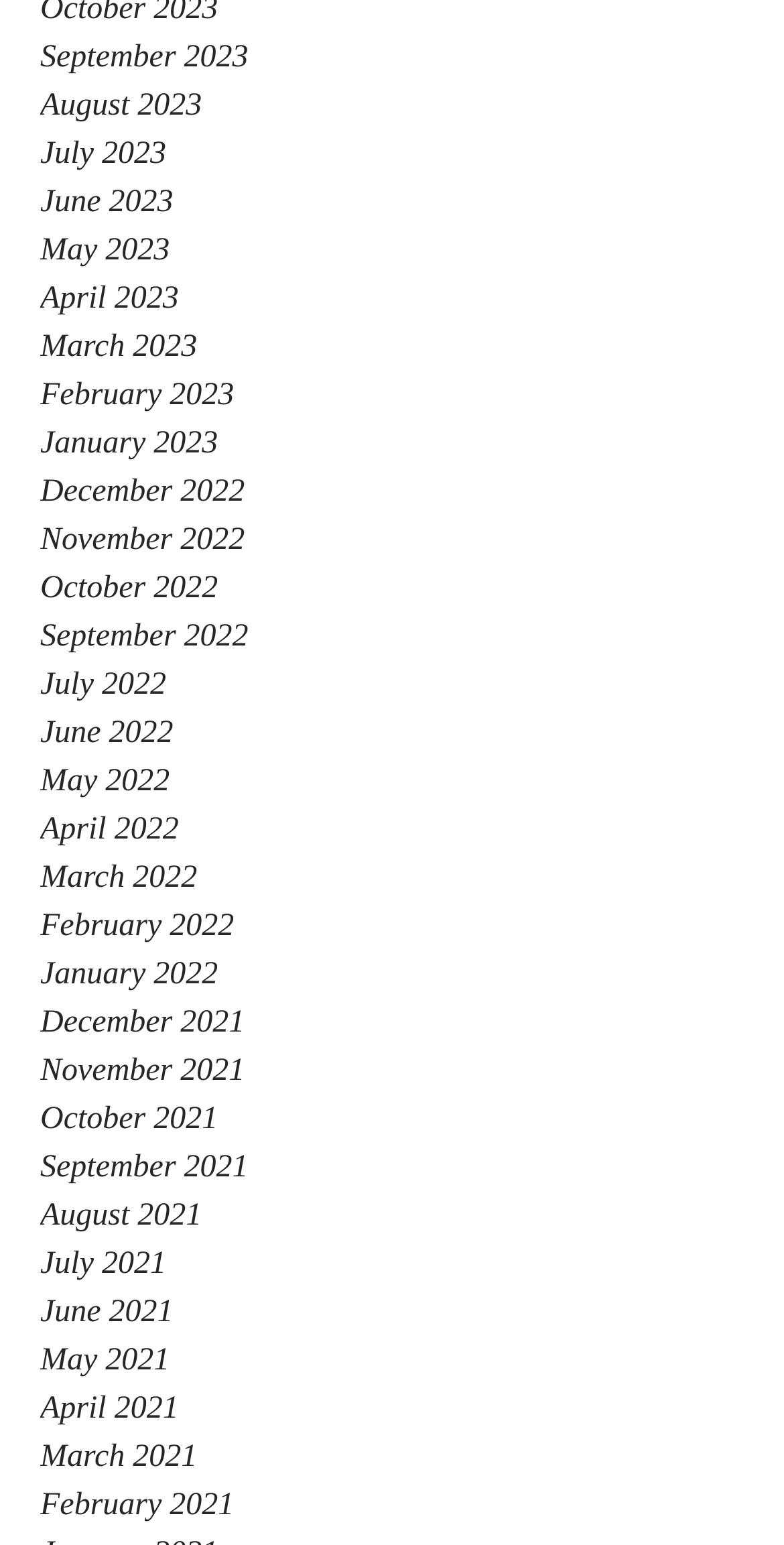How many months are listed in 2022?
From the image, respond with a single word or phrase.

12